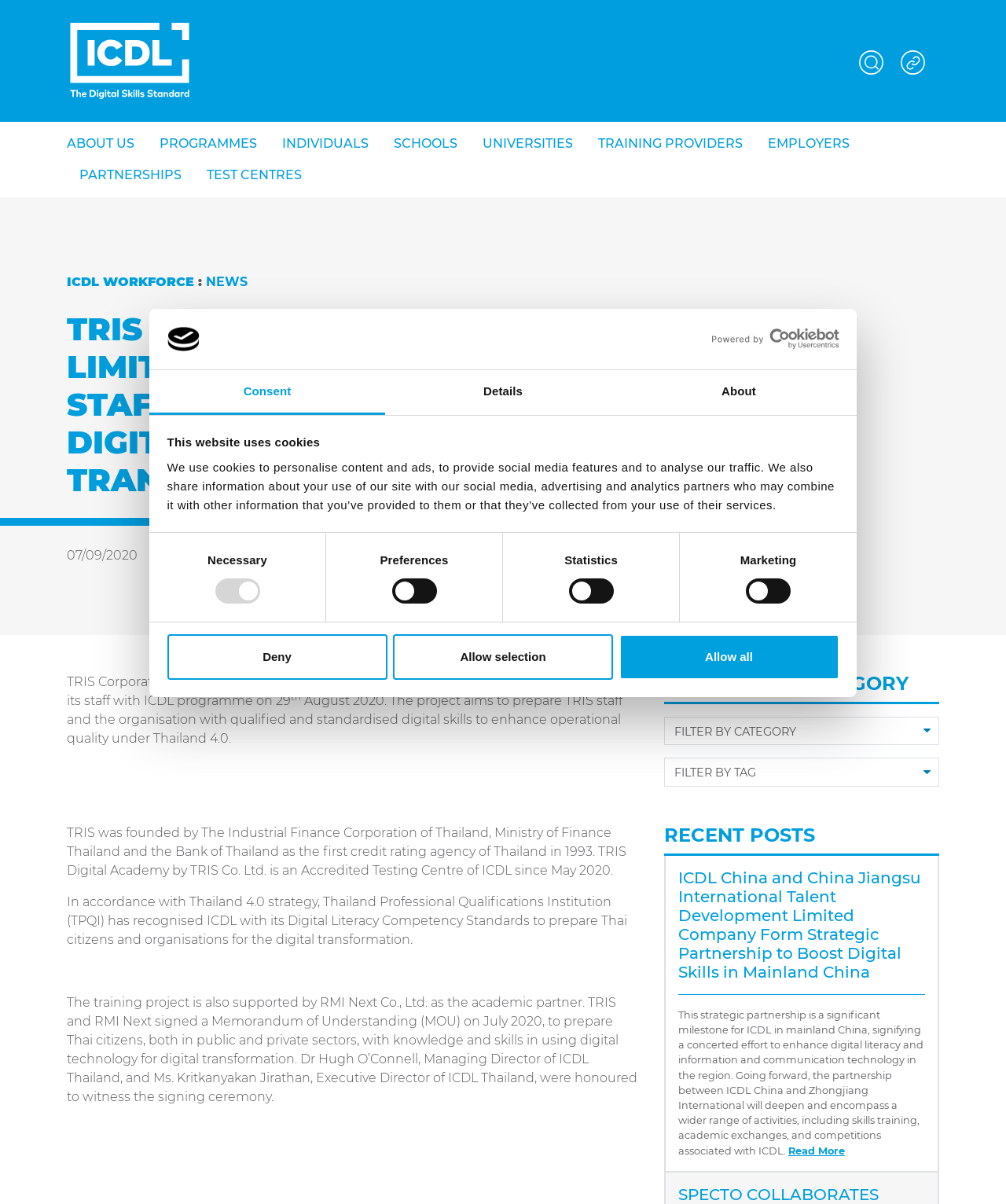Given the webpage screenshot and the description, determine the bounding box coordinates (top-left x, top-left y, bottom-right x, bottom-right y) that define the location of the UI element matching this description: Training Providers

[0.582, 0.107, 0.751, 0.133]